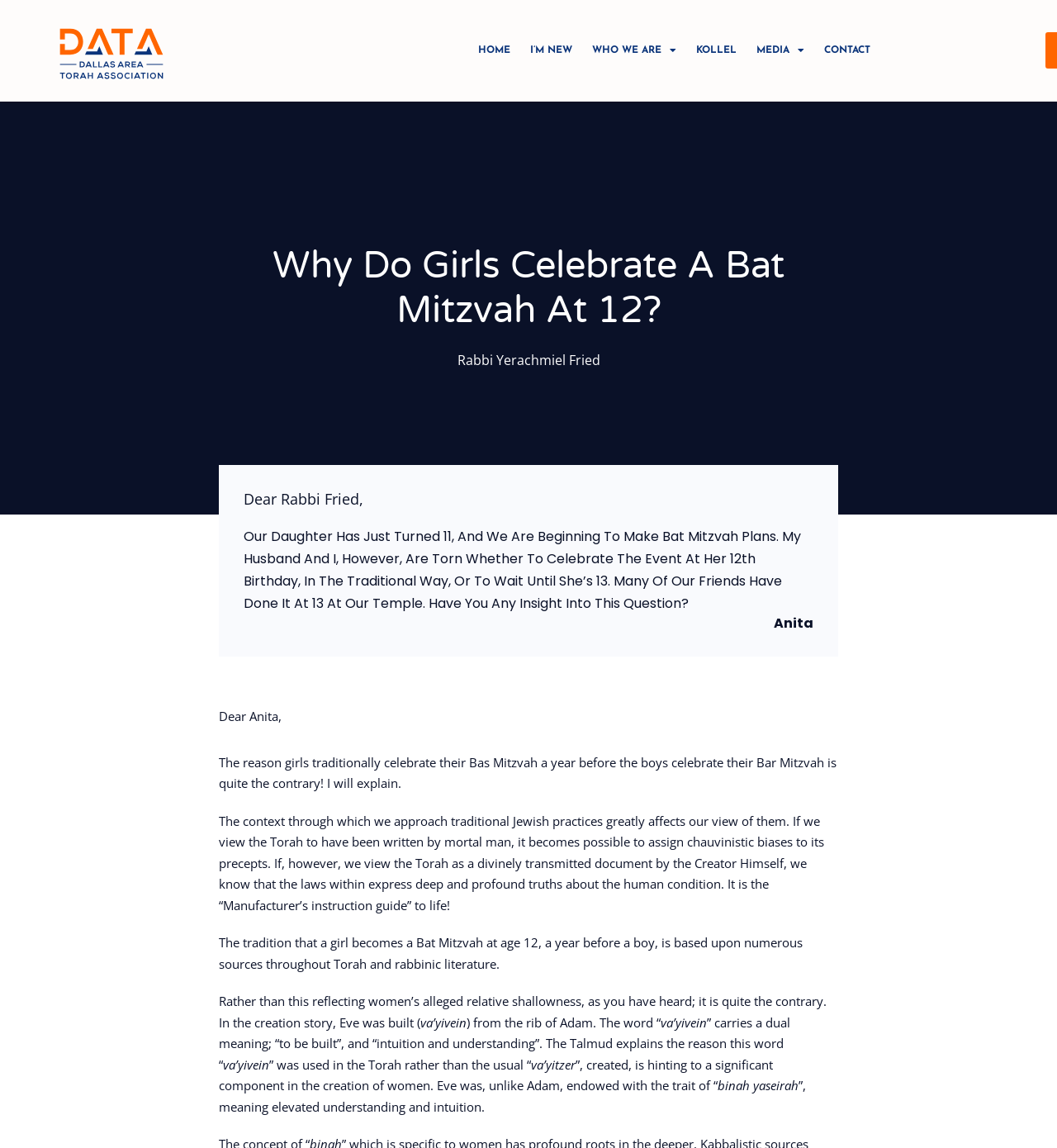What is the traditional age for celebrating Bat Mitzvah?
Give a single word or phrase as your answer by examining the image.

12